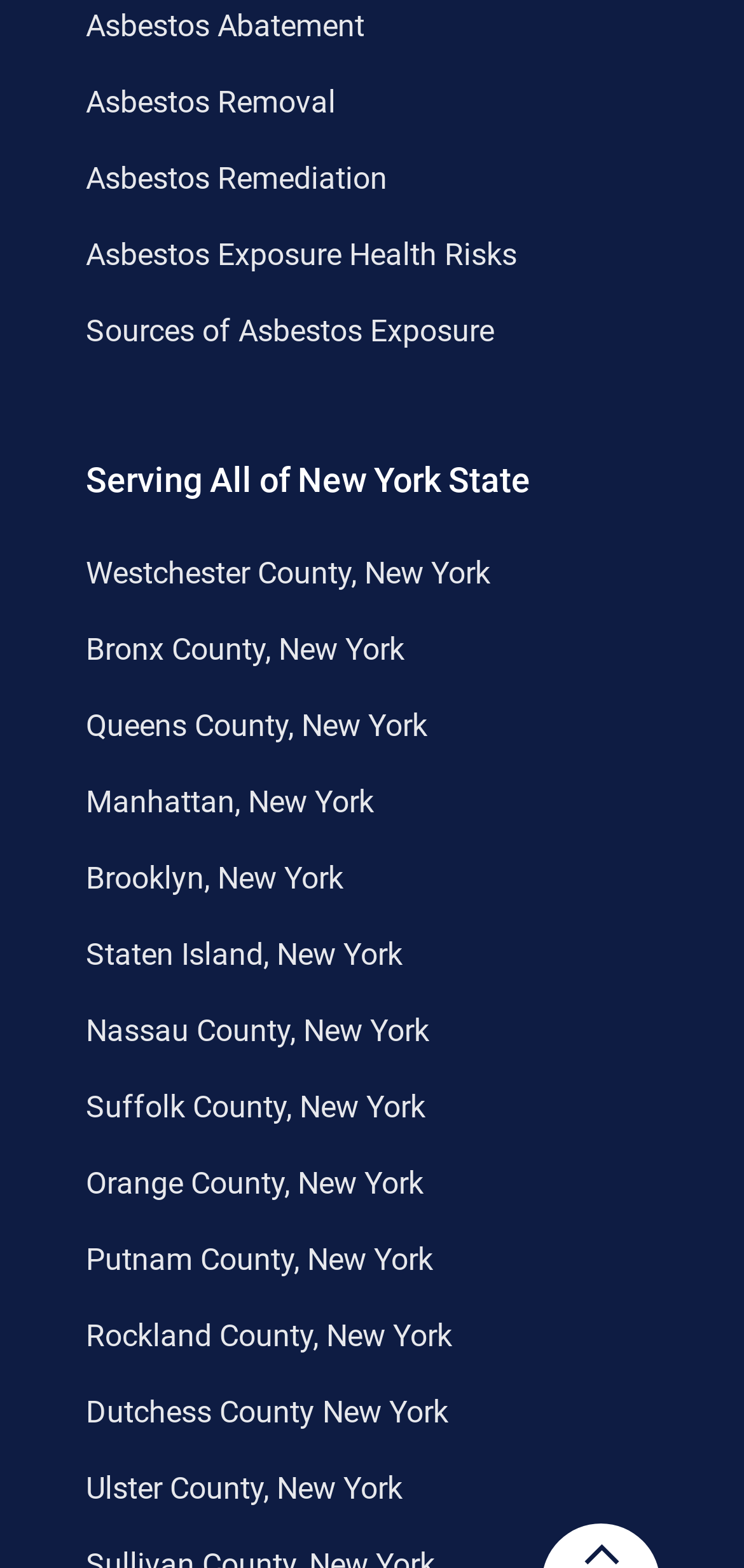Find the bounding box coordinates of the area that needs to be clicked in order to achieve the following instruction: "Find asbestos remediation services in Manhattan". The coordinates should be specified as four float numbers between 0 and 1, i.e., [left, top, right, bottom].

[0.115, 0.499, 0.503, 0.522]